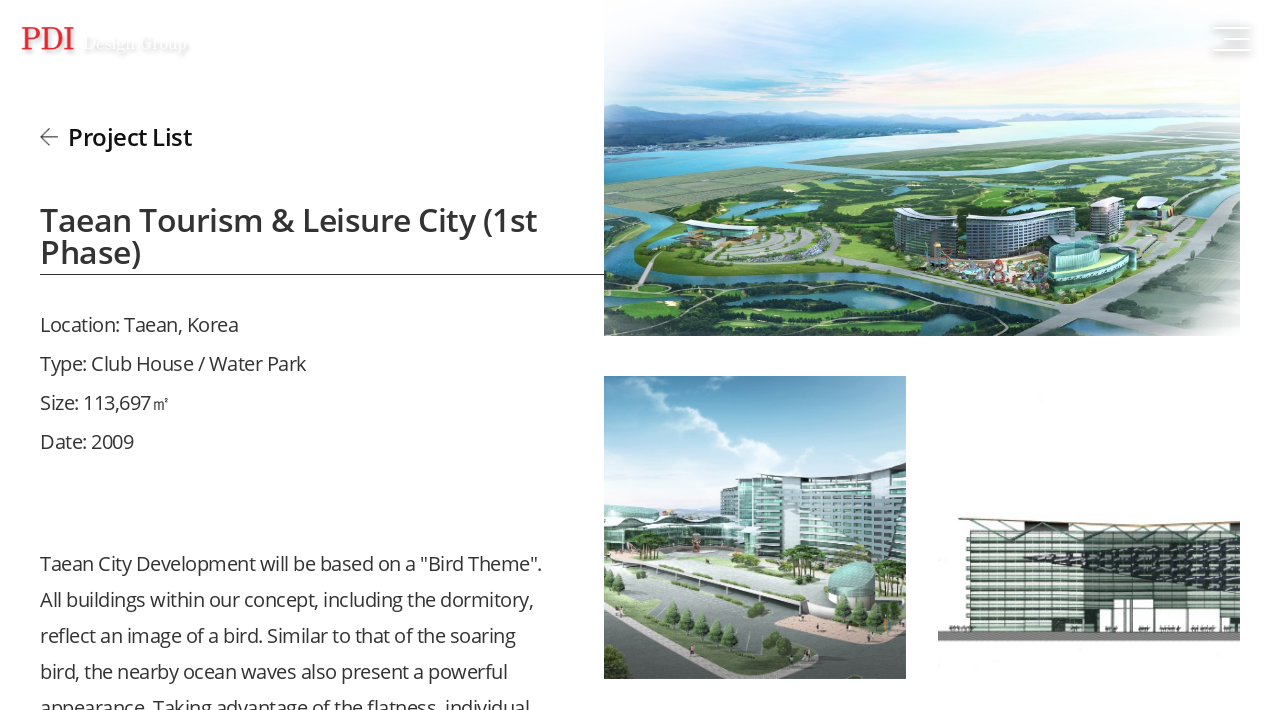Given the element description, predict the bounding box coordinates in the format (top-left x, top-left y, bottom-right x, bottom-right y). Make sure all values are between 0 and 1. Here is the element description: Project List

[0.031, 0.169, 0.149, 0.216]